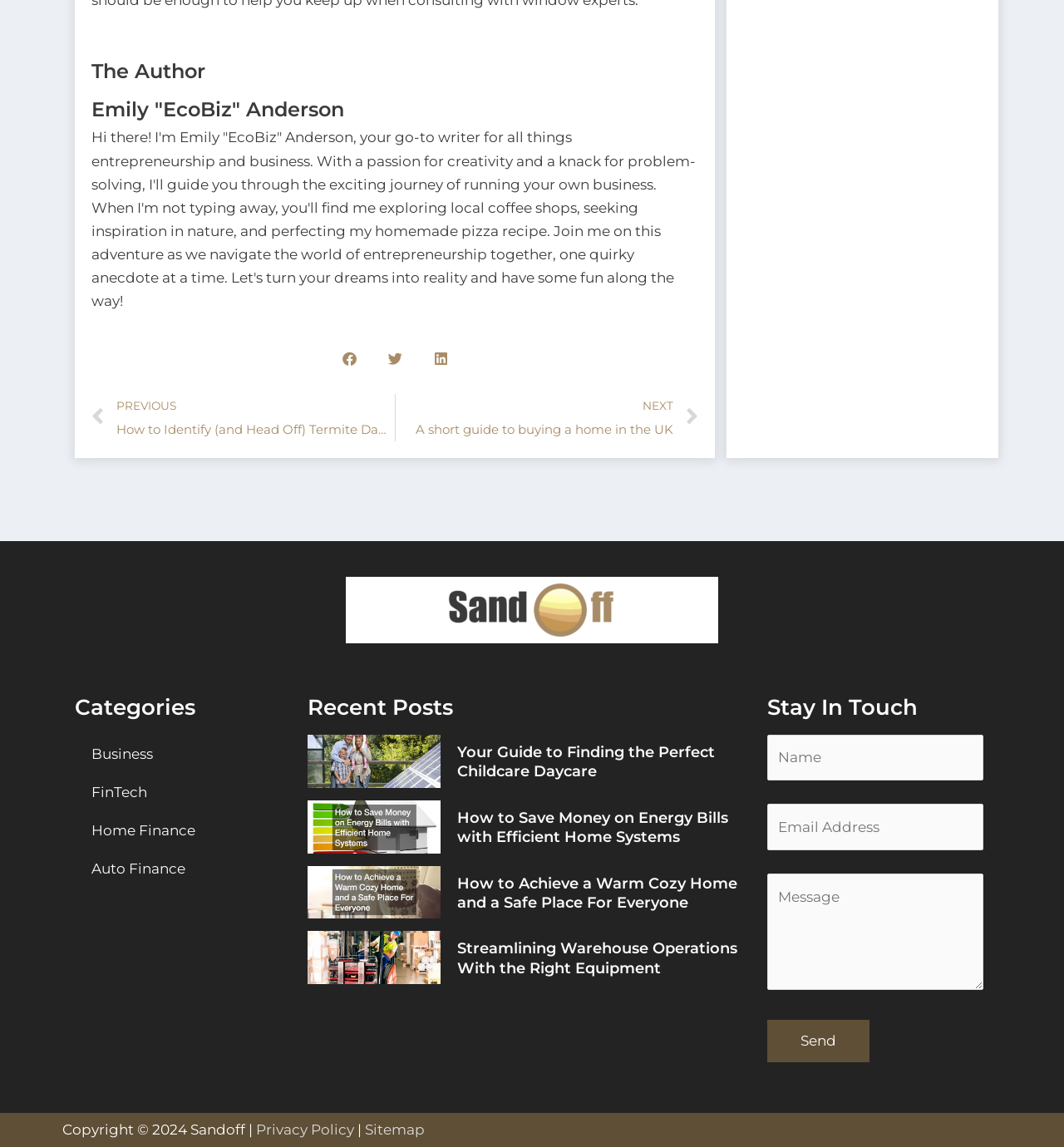Determine the bounding box coordinates of the region that needs to be clicked to achieve the task: "Click on the 'Business' category link".

[0.07, 0.64, 0.273, 0.674]